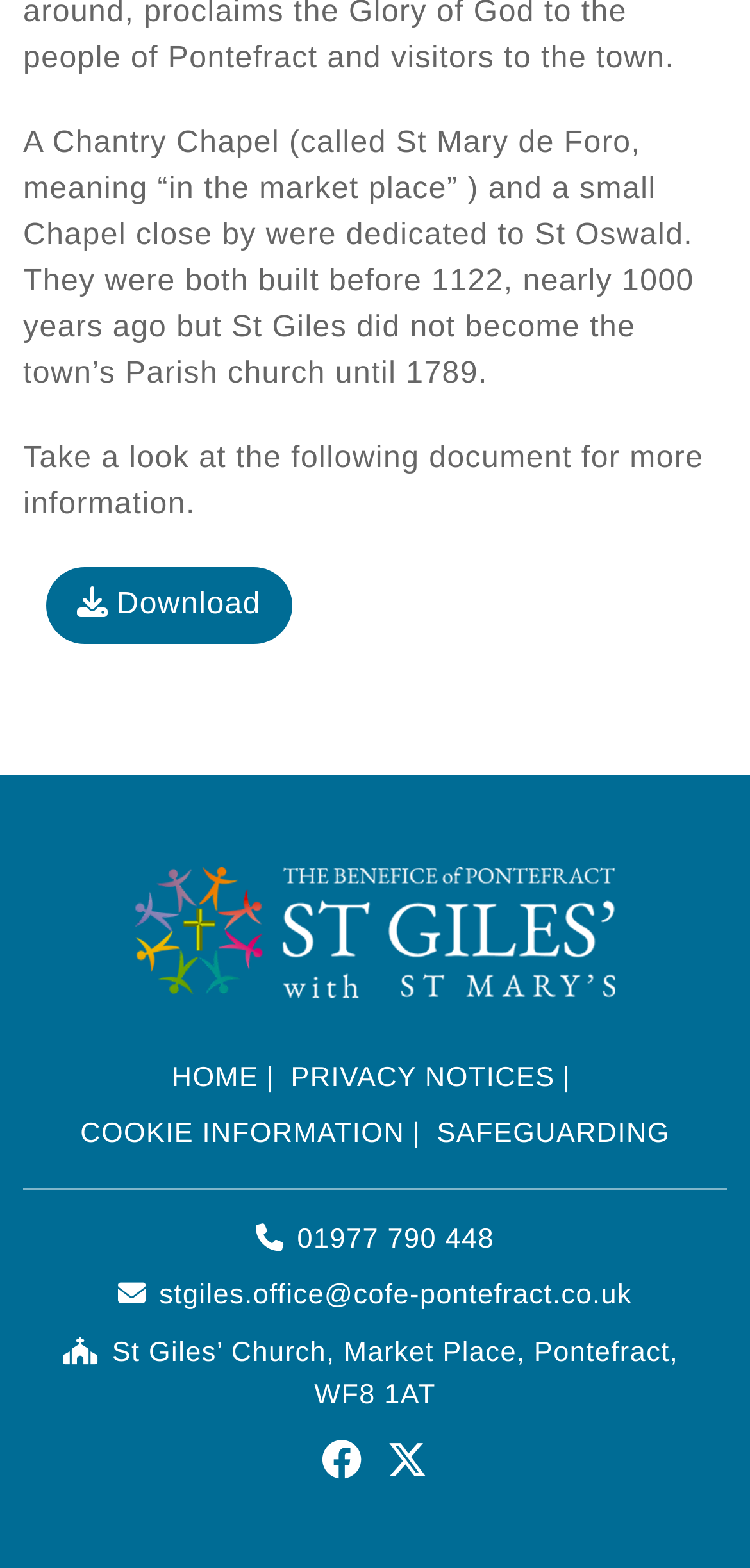Based on the element description Blogs, identify the bounding box coordinates for the UI element. The coordinates should be in the format (top-left x, top-left y, bottom-right x, bottom-right y) and within the 0 to 1 range.

None